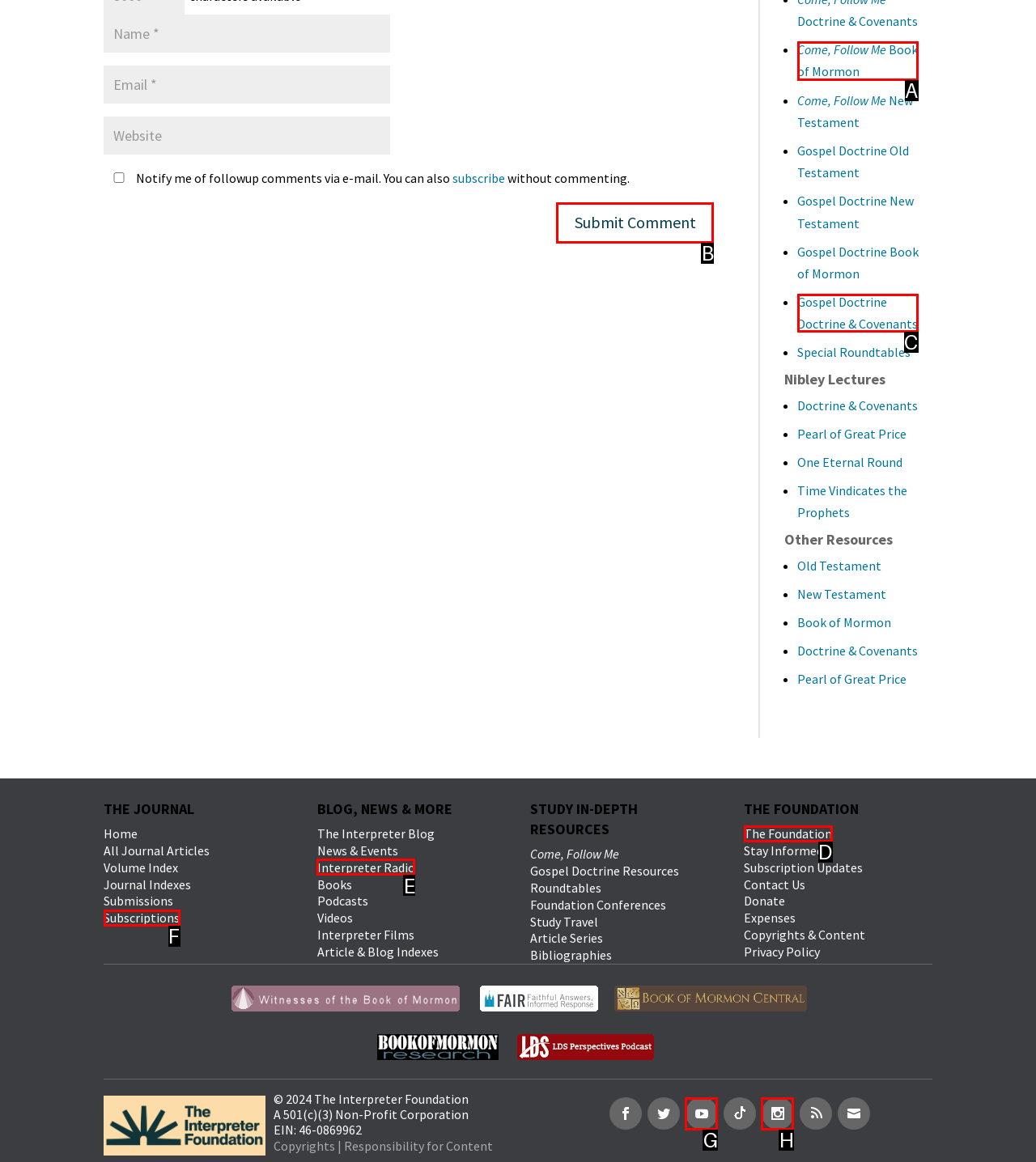Select the option I need to click to accomplish this task: Visit the 'Come, Follow Me Book of Mormon' page
Provide the letter of the selected choice from the given options.

A